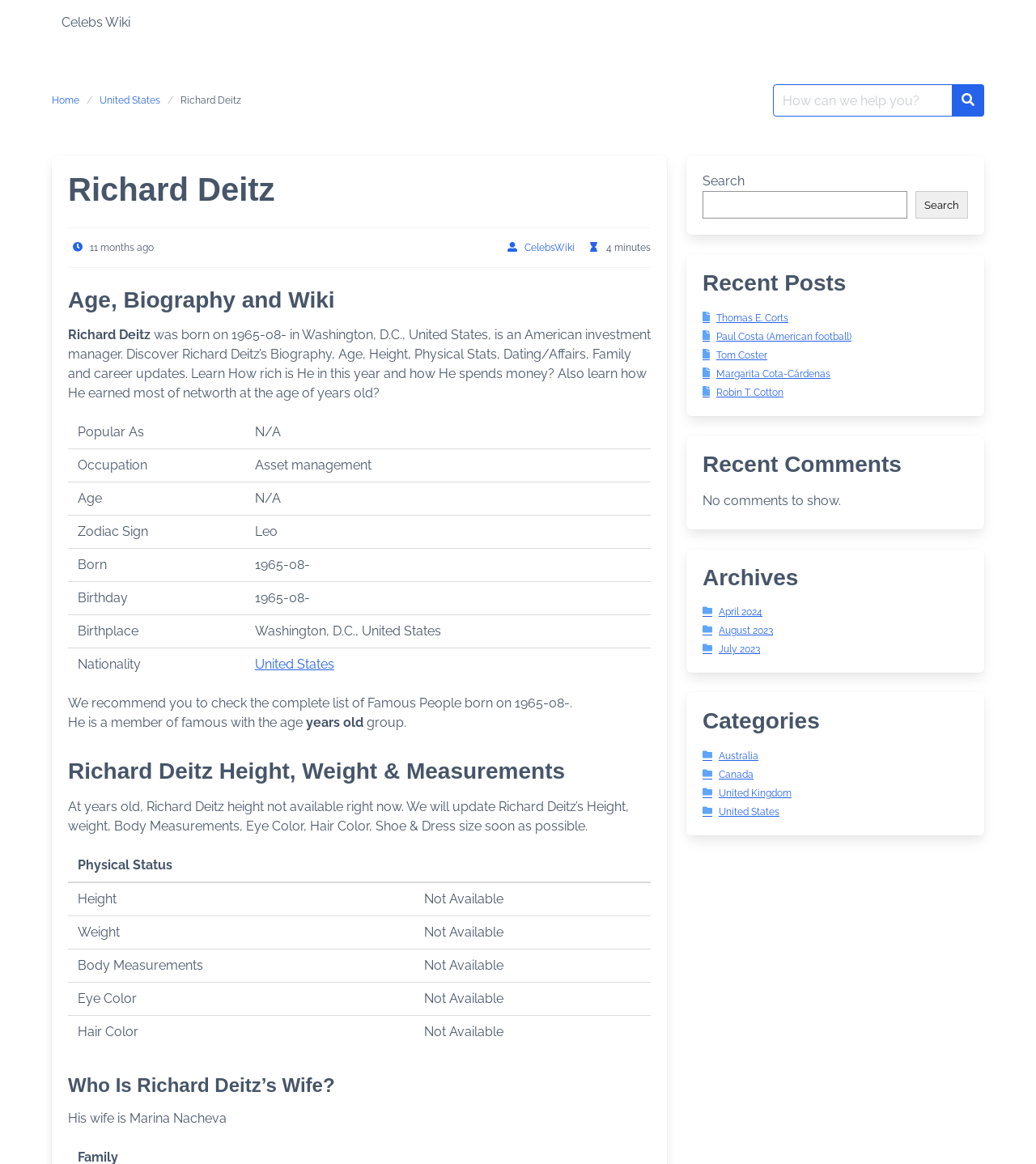Offer a detailed account of what is visible on the webpage.

The webpage is about Richard Deitz, an American investment manager. At the top, there is a main navigation bar with a link to "Celebs Wiki" and a breadcrumbs navigation with links to "Home", "United States", and "Richard Deitz". Below the navigation bars, there is a search bar with a text box and a search button.

On the left side of the page, there is a section with recent posts, recent comments, archives, and categories. The recent posts section lists several links to articles, including "Thomas E. Corts", "Paul Costa (American football)", and "Tom Coster". The recent comments section is empty, with a message saying "No comments to show." The archives section lists links to months, including "April 2024", "August 2023", and "July 2023". The categories section lists links to countries, including "Australia", "Canada", and "United Kingdom".

On the right side of the page, there is a biography section about Richard Deitz. It includes a heading "Richard Deitz" and a subheading "Age, Biography and Wiki". Below the headings, there is a table with information about Richard Deitz, including his occupation, age, zodiac sign, birthdate, and birthplace. The table also includes a link to "United States".

Below the table, there are several paragraphs of text about Richard Deitz, including his biography and a recommendation to check the complete list of famous people born on 1965-08-. There is also a section about his height, weight, and measurements, which is currently not available.

Overall, the webpage is a biography page about Richard Deitz, with information about his life, occupation, and physical characteristics, as well as links to related articles and categories.